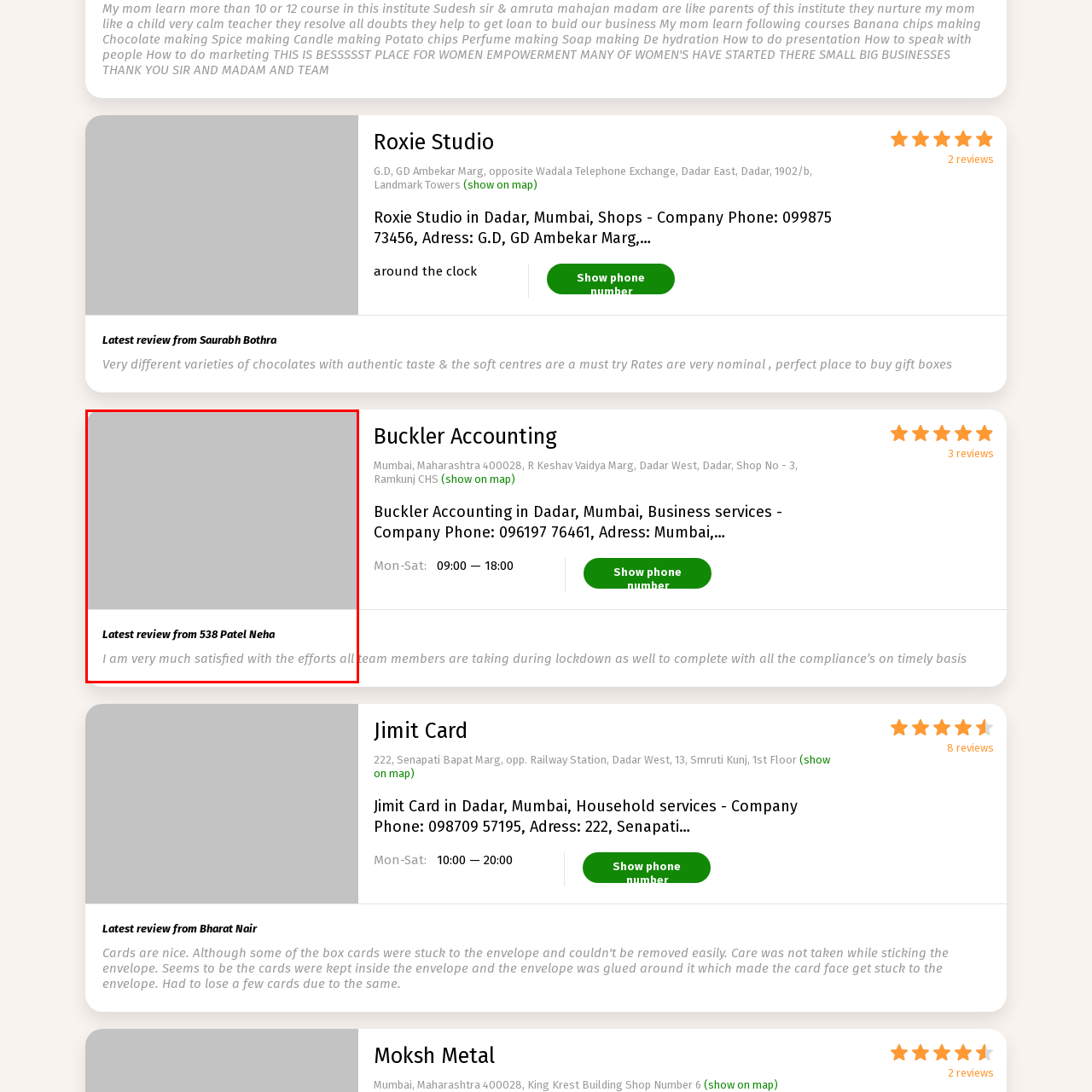What is the tone of the review?
Focus on the section of the image outlined in red and give a thorough answer to the question.

The review expresses contentment with the efforts made by the team, especially during challenging times, which indicates a positive tone.